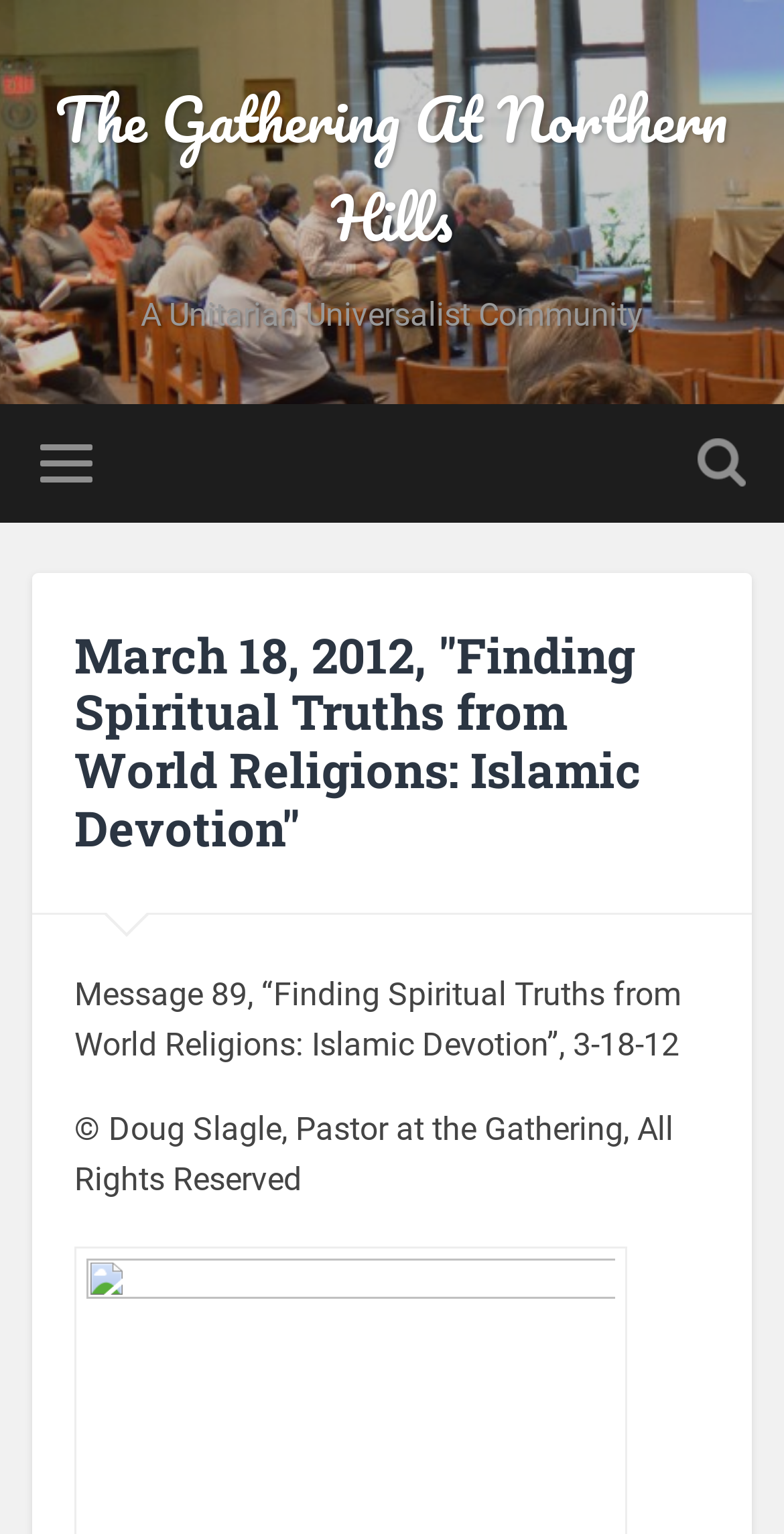Please analyze the image and give a detailed answer to the question:
What is the name of the community?

I found the answer by looking at the heading element 'A Unitarian Universalist Community' which is a child of the root element.